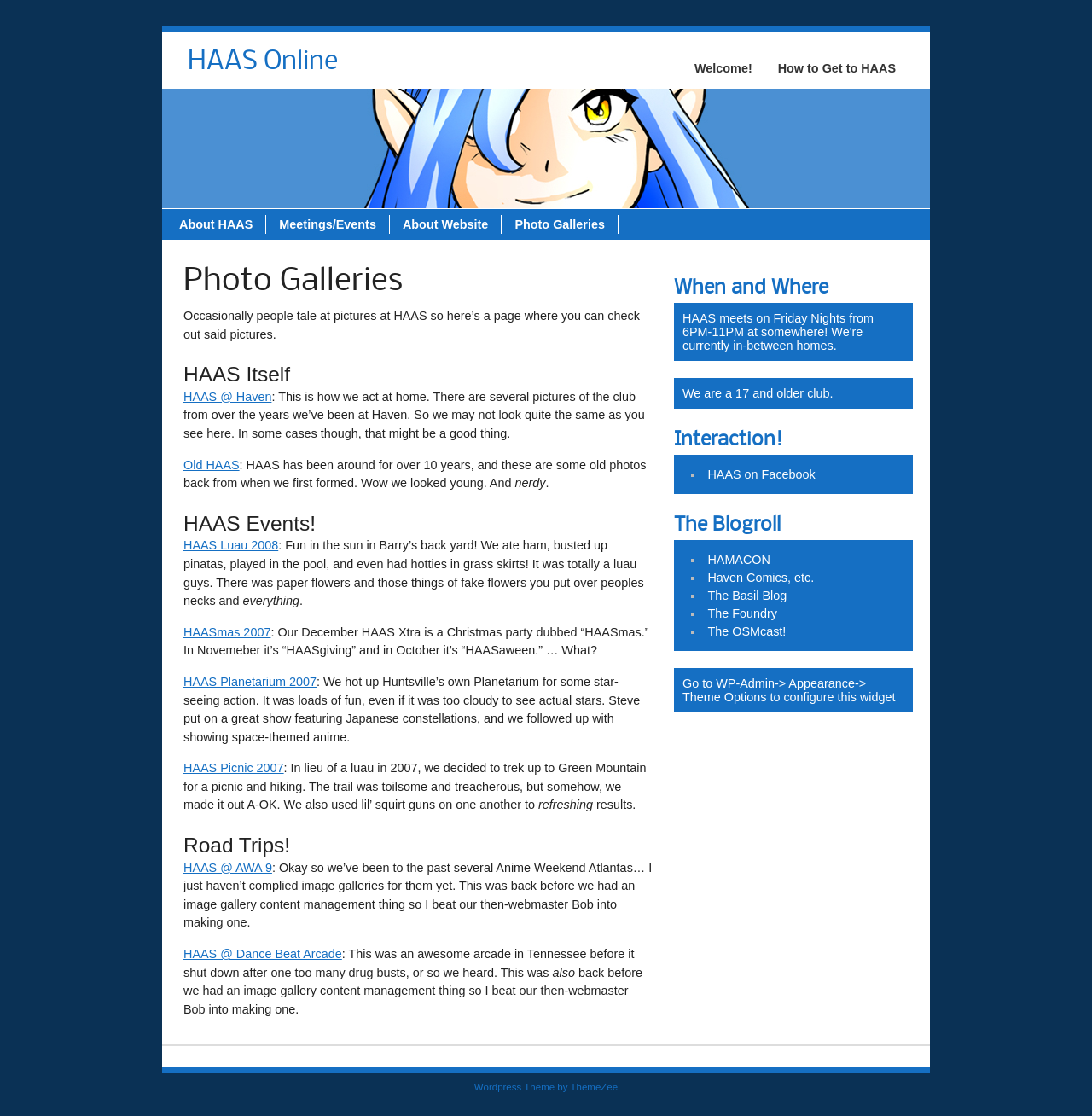Could you provide the bounding box coordinates for the portion of the screen to click to complete this instruction: "Explore the 'HAMACON' blog"?

[0.648, 0.495, 0.705, 0.508]